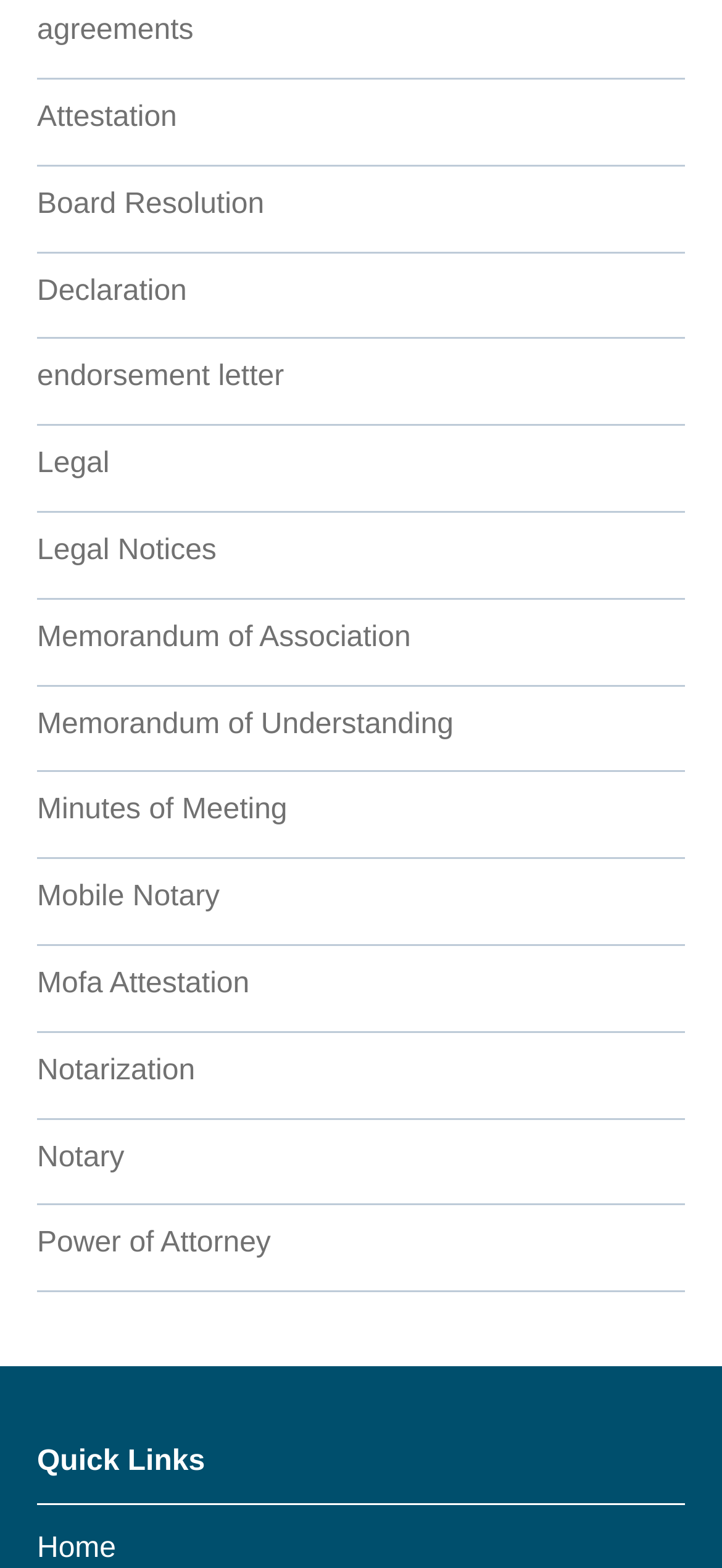Locate the bounding box of the UI element described by: "Memorandum of Understanding" in the given webpage screenshot.

[0.051, 0.452, 0.628, 0.472]